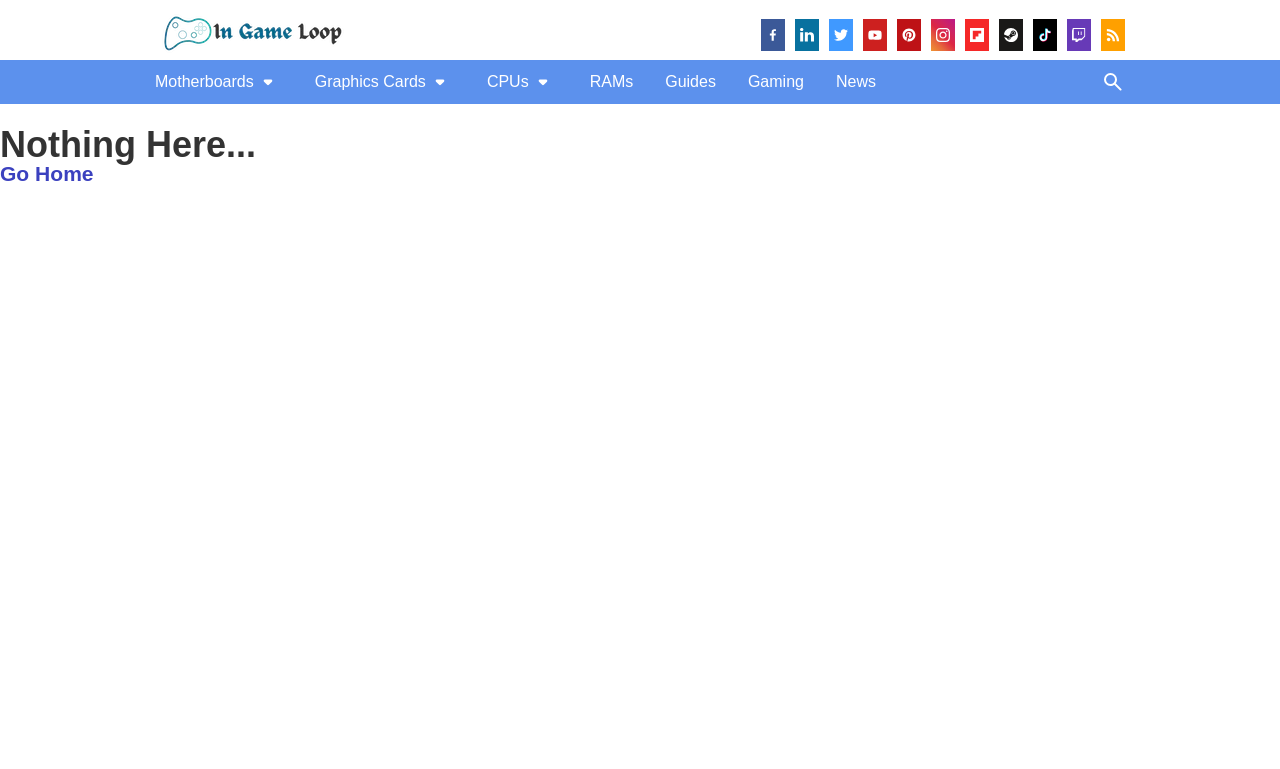Determine the bounding box coordinates of the area to click in order to meet this instruction: "Go to Motherboards".

[0.121, 0.096, 0.198, 0.117]